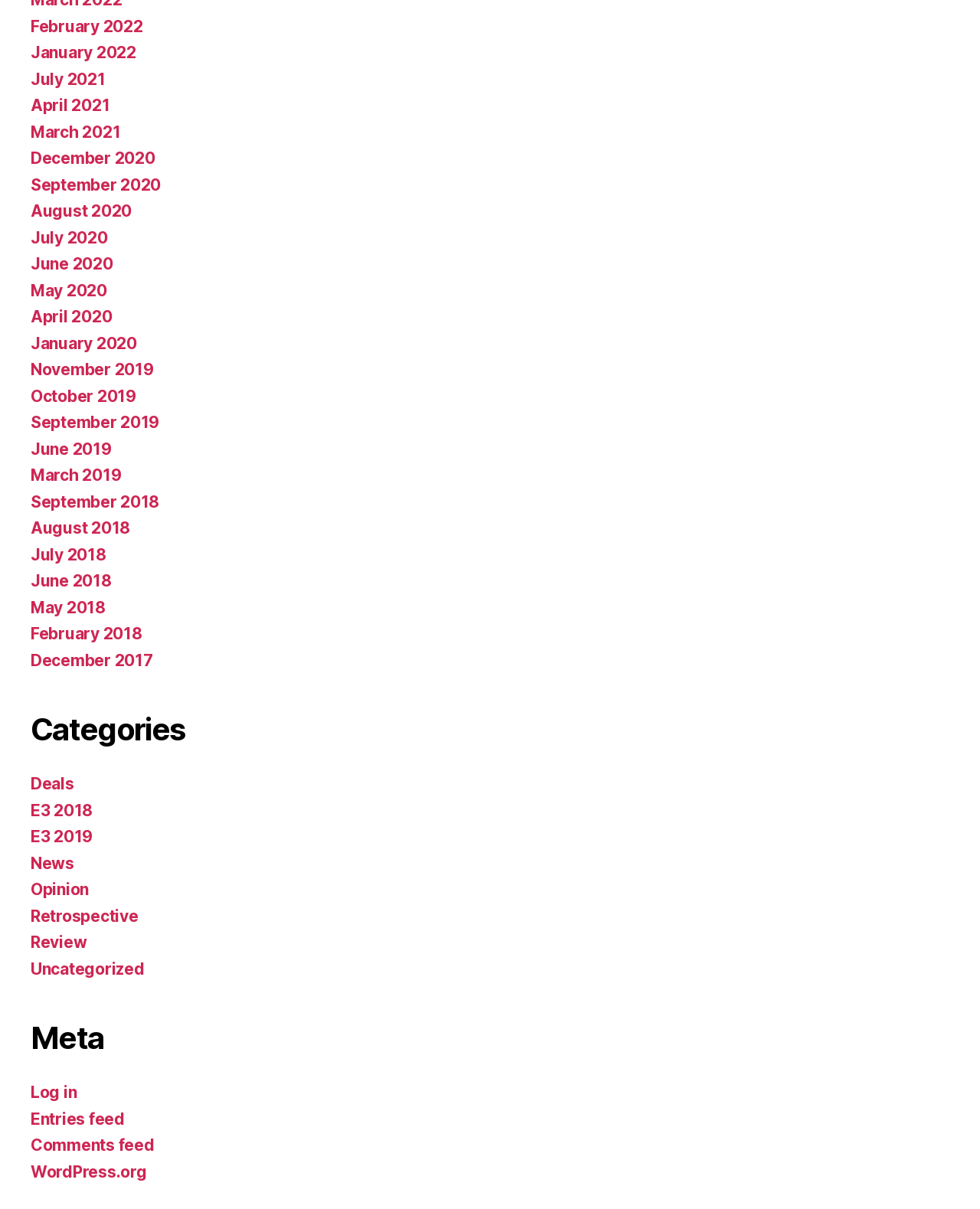Find the bounding box coordinates of the clickable area that will achieve the following instruction: "Browse Deals category".

[0.031, 0.641, 0.076, 0.656]